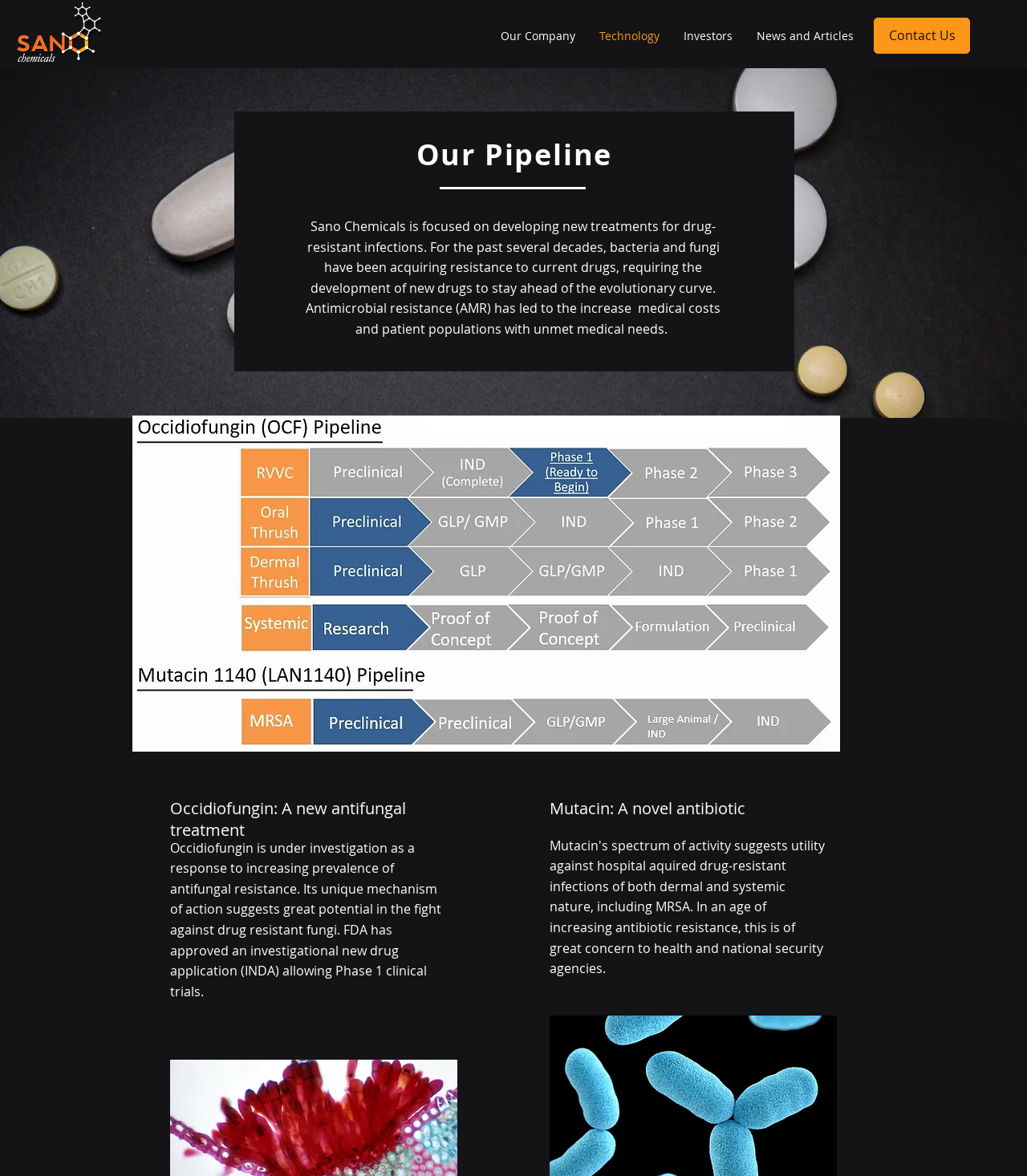What is the issue addressed by Sano Chemicals?
Kindly offer a detailed explanation using the data available in the image.

The StaticText element explains that antimicrobial resistance (AMR) has led to increased medical costs and patient populations with unmet medical needs, implying that Sano Chemicals is addressing this issue.